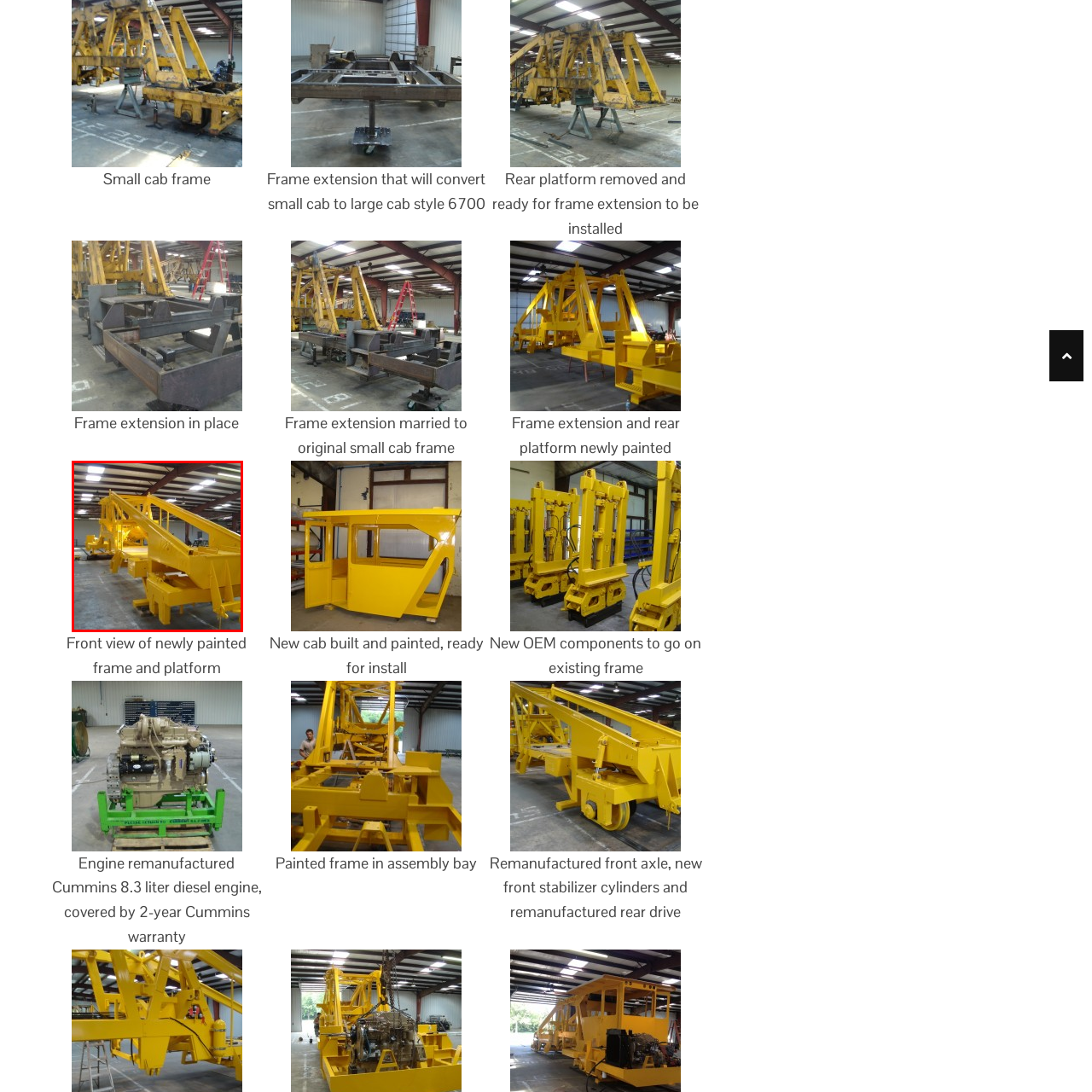Please examine the image highlighted by the red boundary and provide a comprehensive response to the following question based on the visual content: 
What is the purpose of the frame extension?

According to the caption, the frame extension is 'crucial for converting a small cab into a larger style', suggesting that its primary function is to enable the transformation of a smaller vehicle into a larger one, likely for automotive or machinery applications.